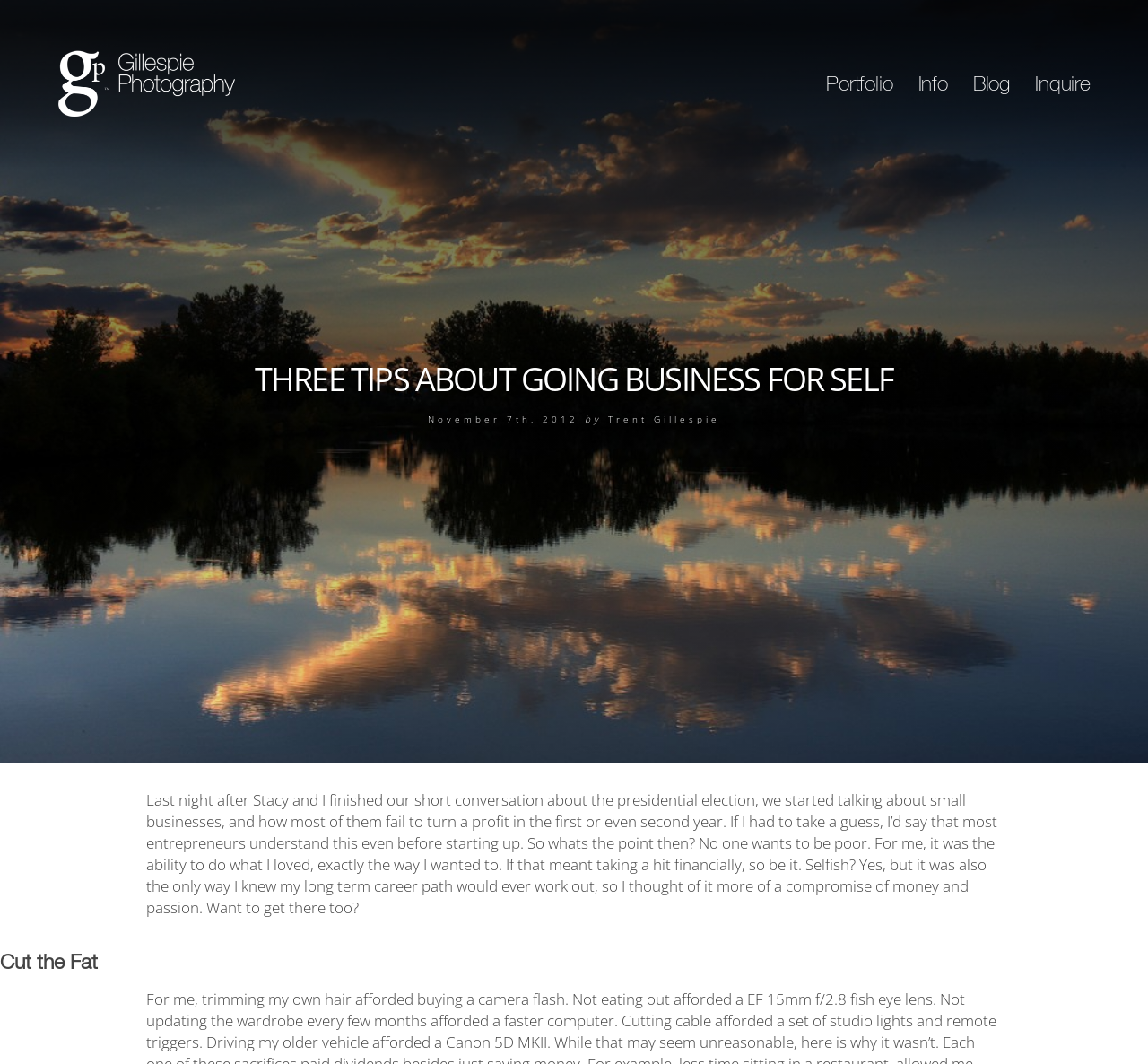Answer the following query with a single word or phrase:
What is the second heading in the blog post?

Cut the Fat